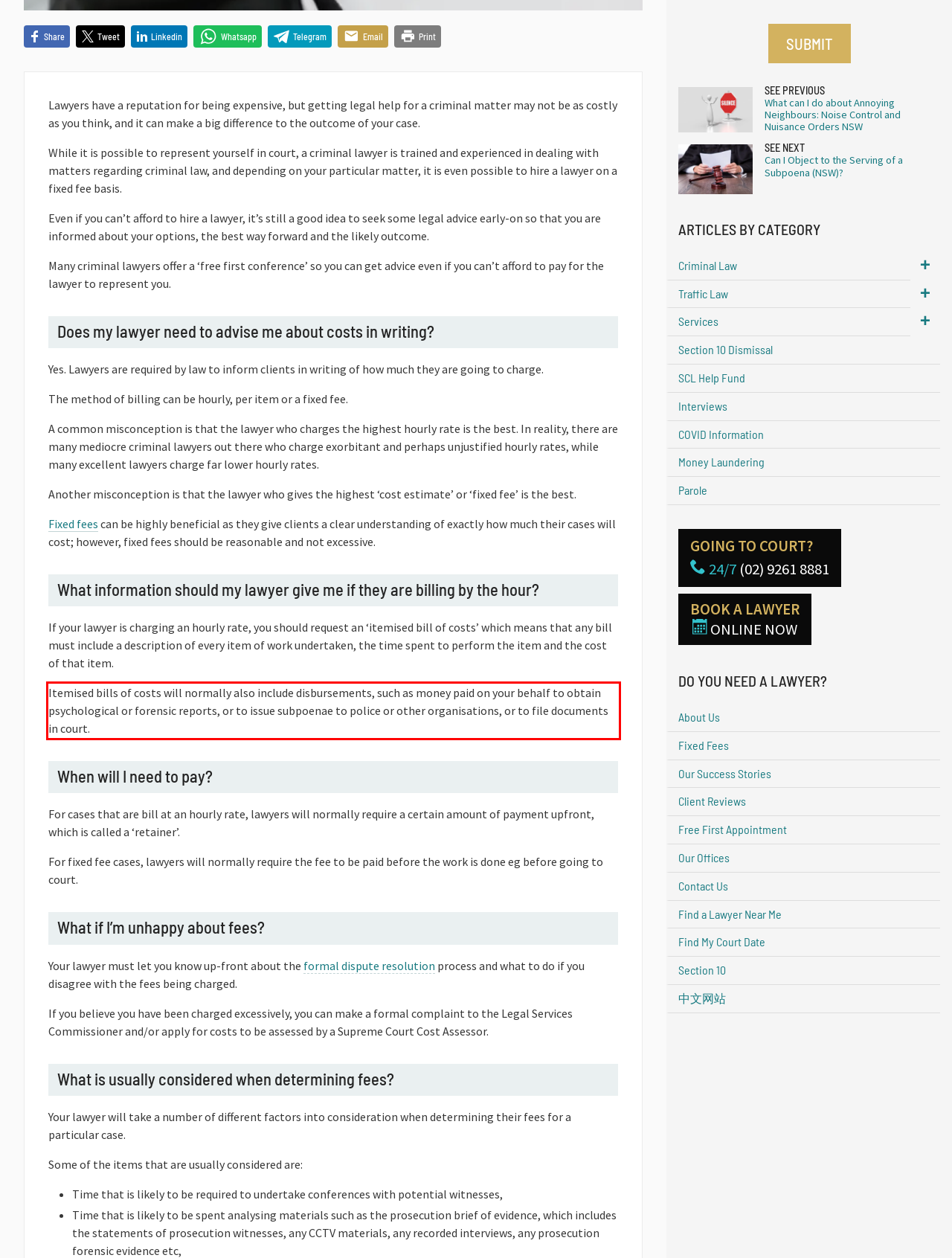Please perform OCR on the text content within the red bounding box that is highlighted in the provided webpage screenshot.

Itemised bills of costs will normally also include disbursements, such as money paid on your behalf to obtain psychological or forensic reports, or to issue subpoenae to police or other organisations, or to file documents in court.